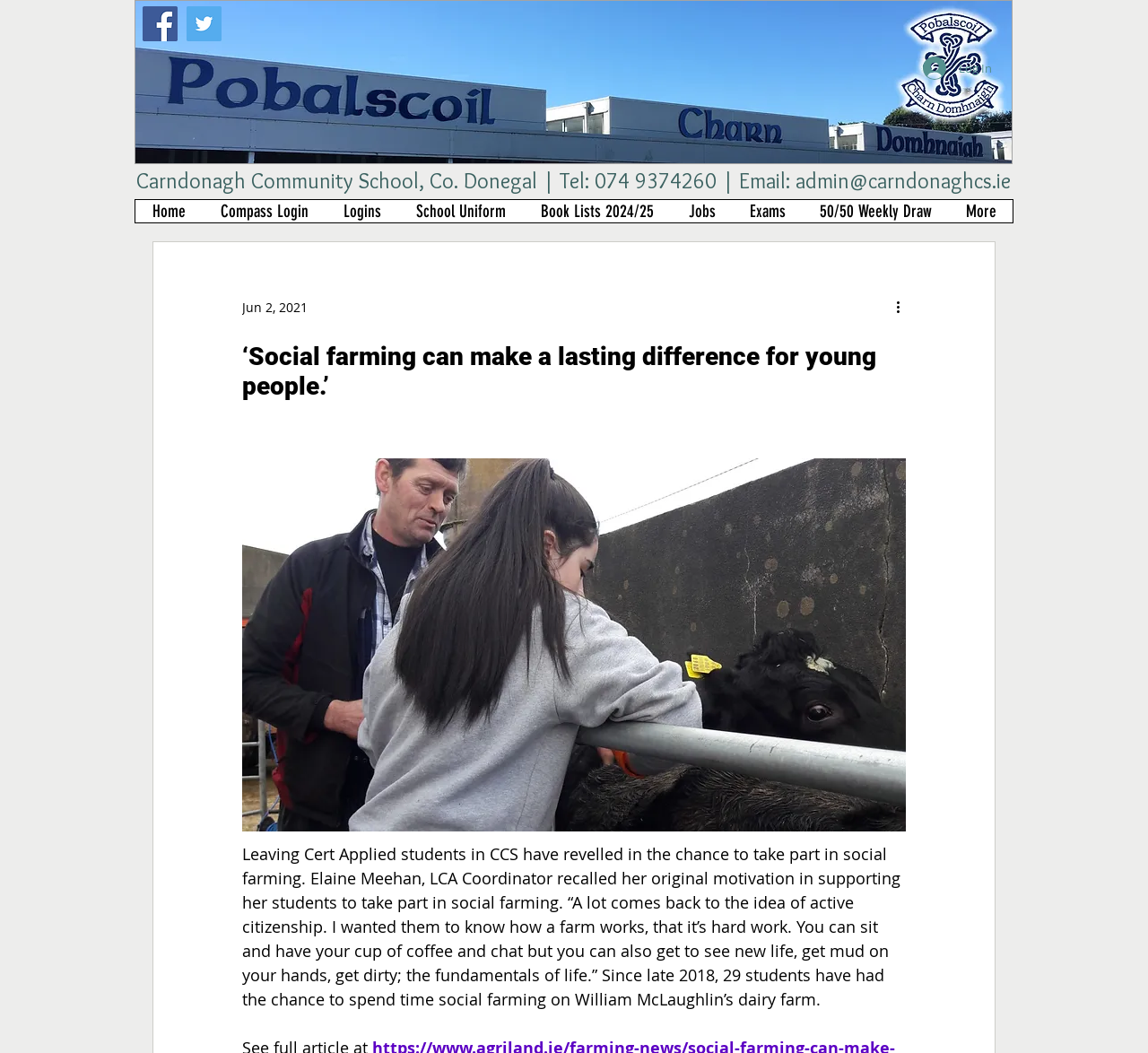Answer the question using only a single word or phrase: 
What is the topic of the article?

Social farming